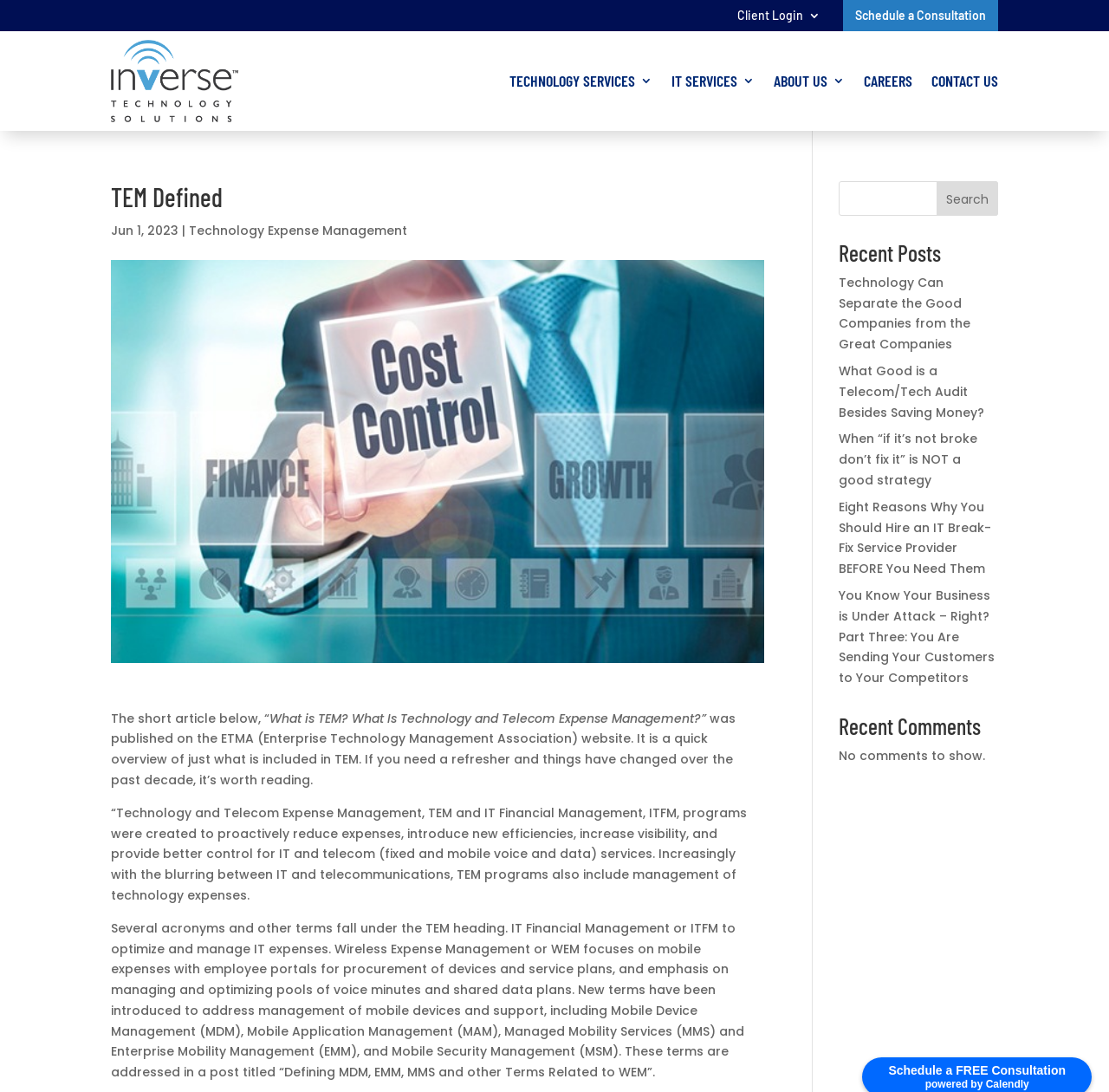Locate the bounding box coordinates of the clickable region to complete the following instruction: "Click on the FAQ link."

None